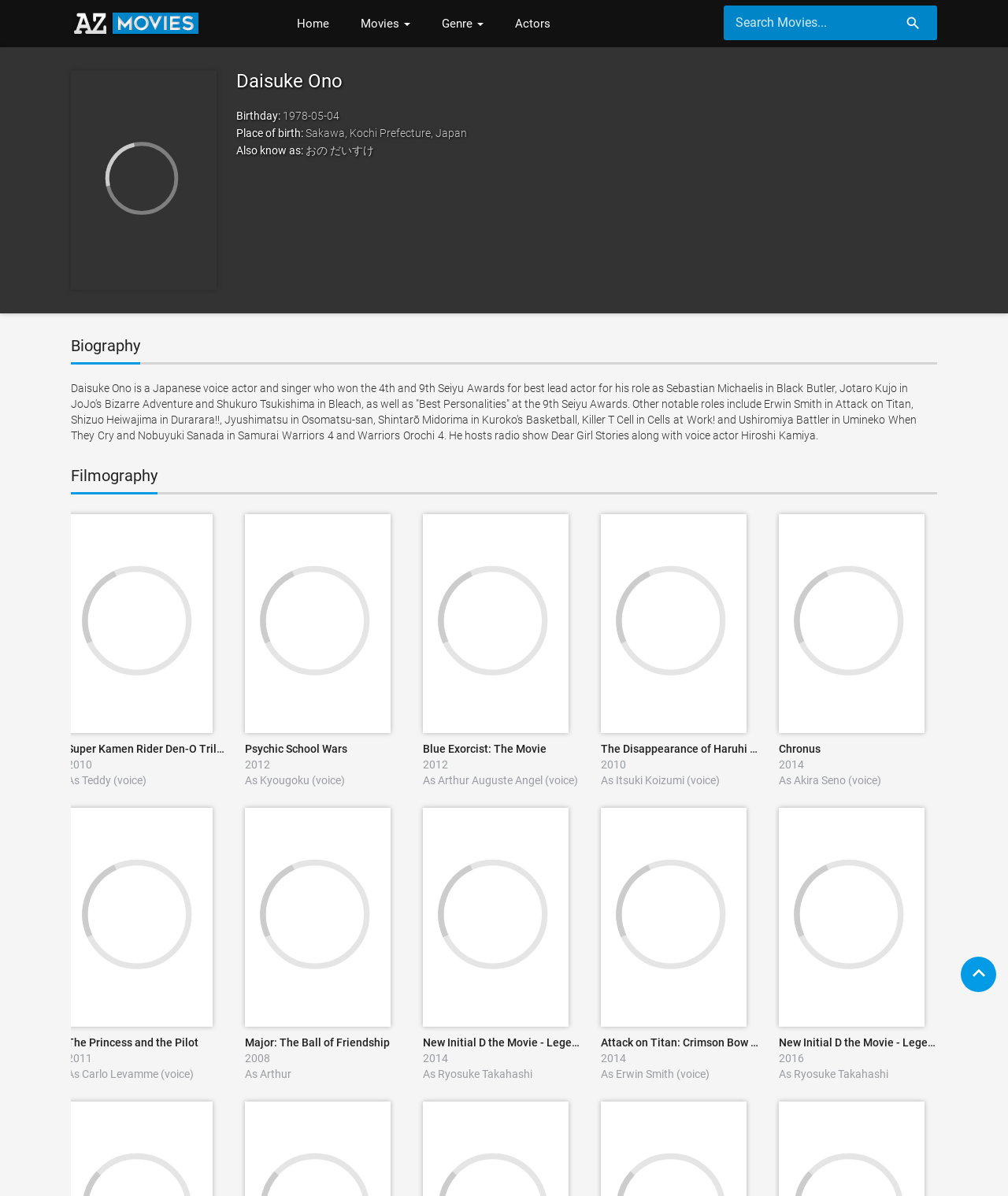Identify the bounding box coordinates of the clickable region necessary to fulfill the following instruction: "Search for movies". The bounding box coordinates should be four float numbers between 0 and 1, i.e., [left, top, right, bottom].

[0.73, 0.01, 0.886, 0.028]